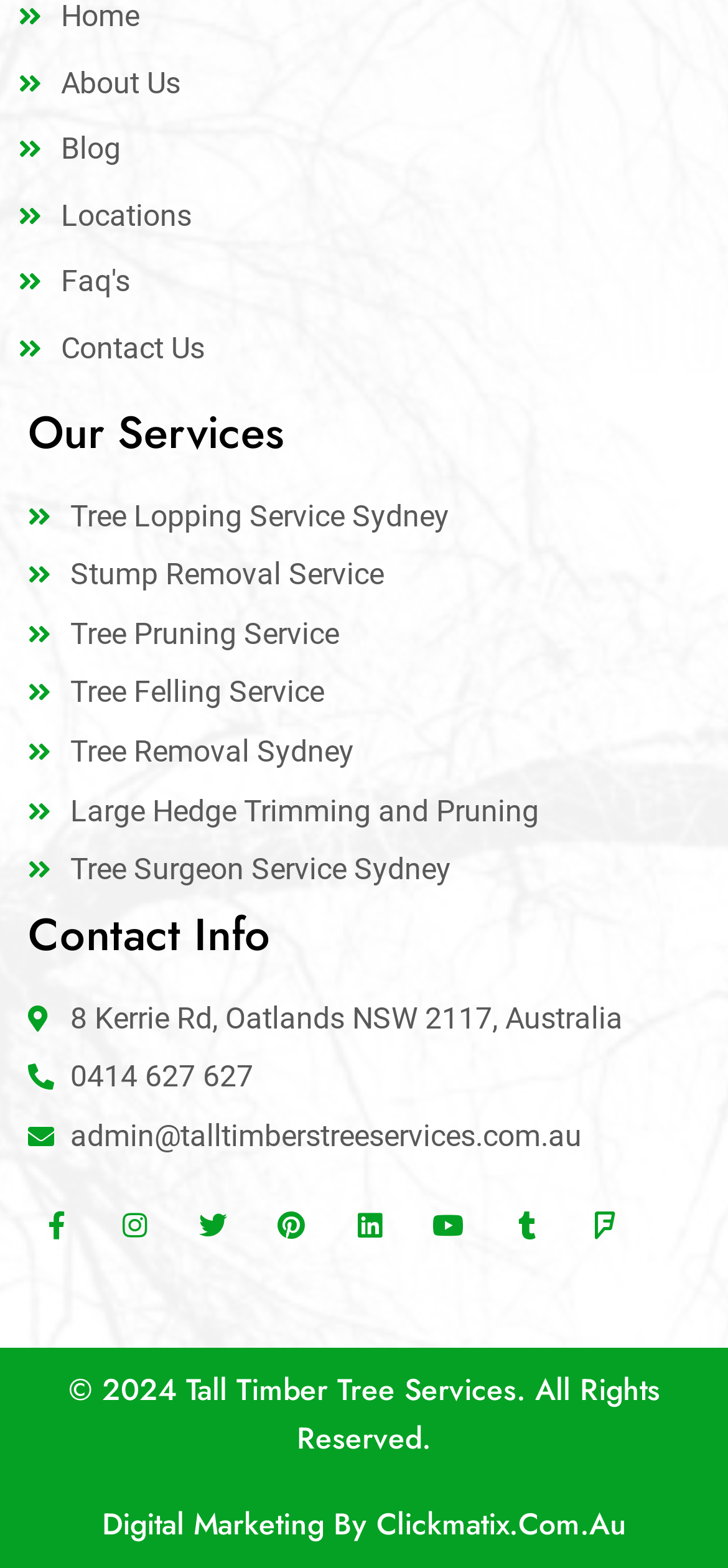What is the company's address?
Provide an in-depth answer to the question, covering all aspects.

The company's address is mentioned in the contact info section, which includes the street address, suburb, state, and postcode.